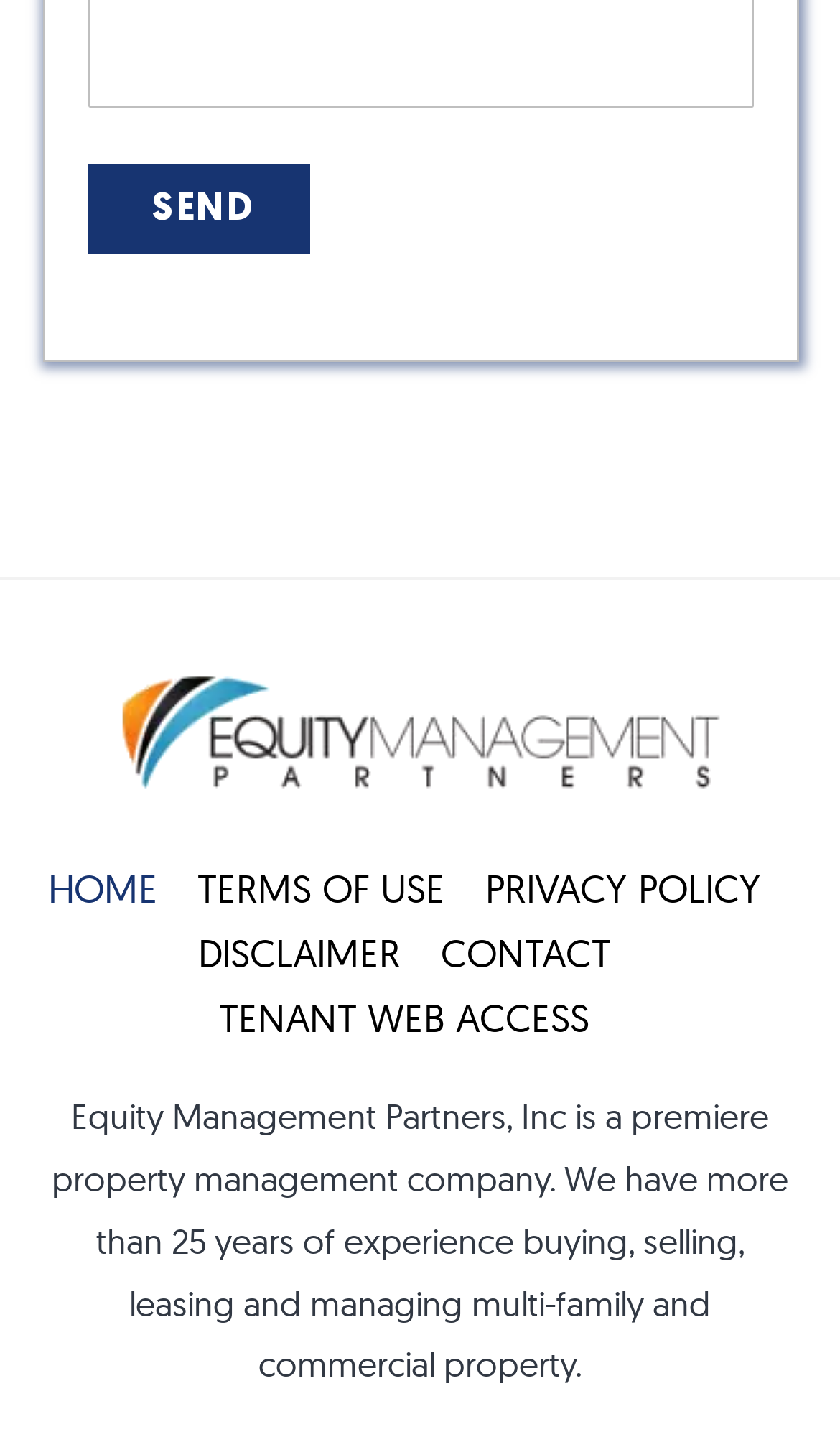Find the bounding box coordinates for the area that must be clicked to perform this action: "visit Equity Management Partners".

[0.115, 0.538, 0.885, 0.568]